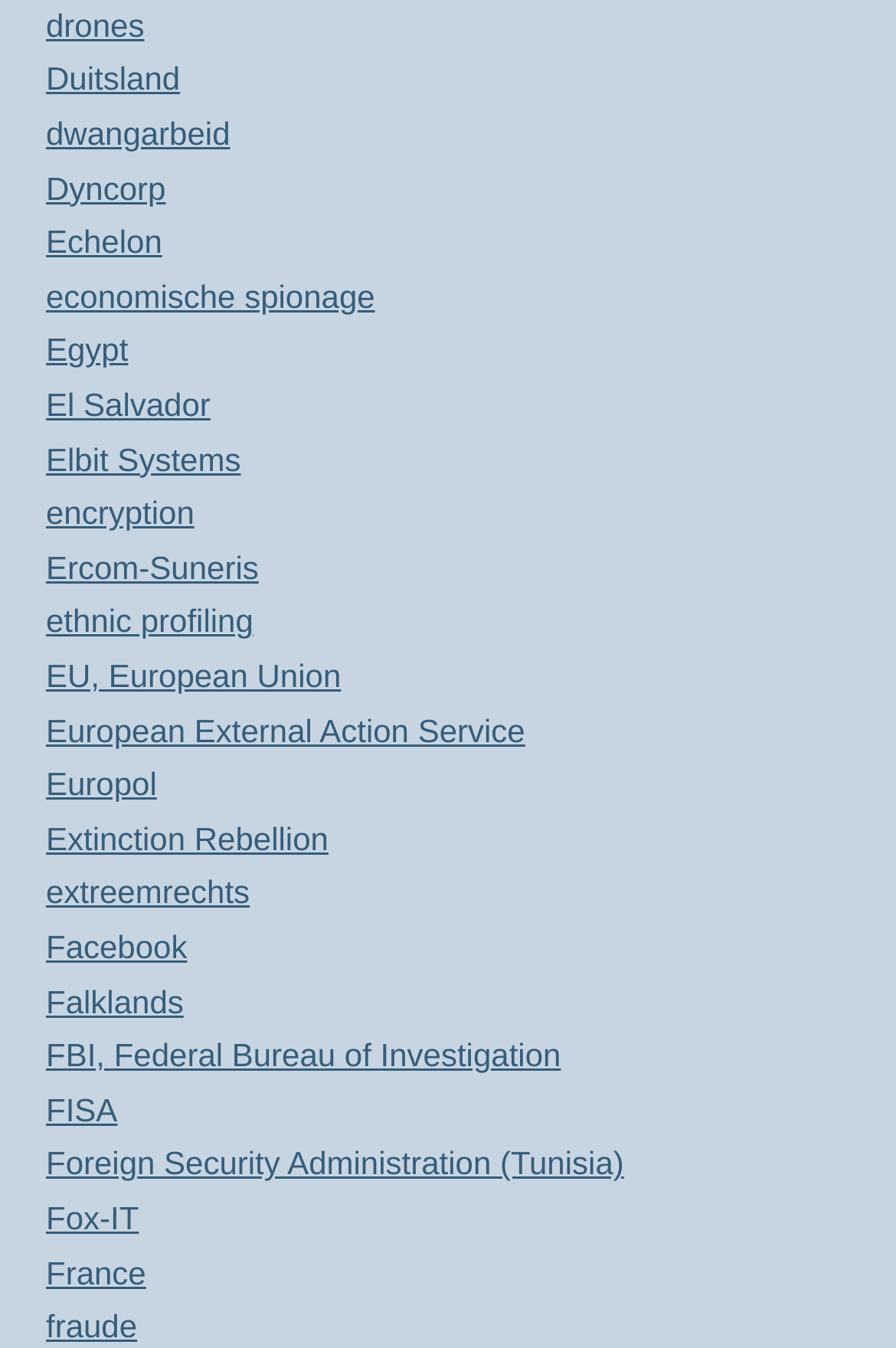Please give a succinct answer using a single word or phrase:
Is there a link about encryption?

yes